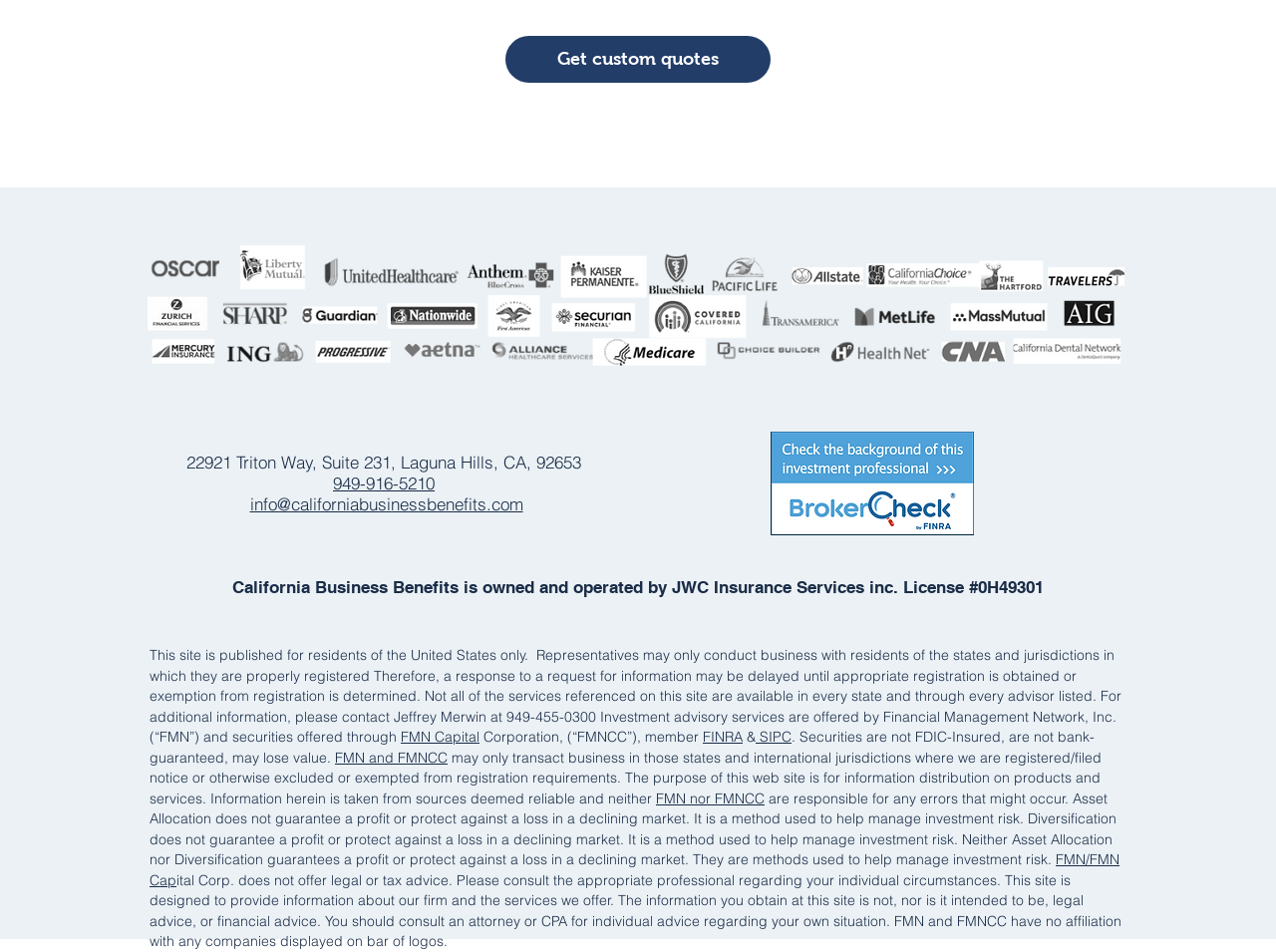Please determine the bounding box coordinates for the element that should be clicked to follow these instructions: "Click the 'Get custom quotes' button".

[0.396, 0.038, 0.604, 0.087]